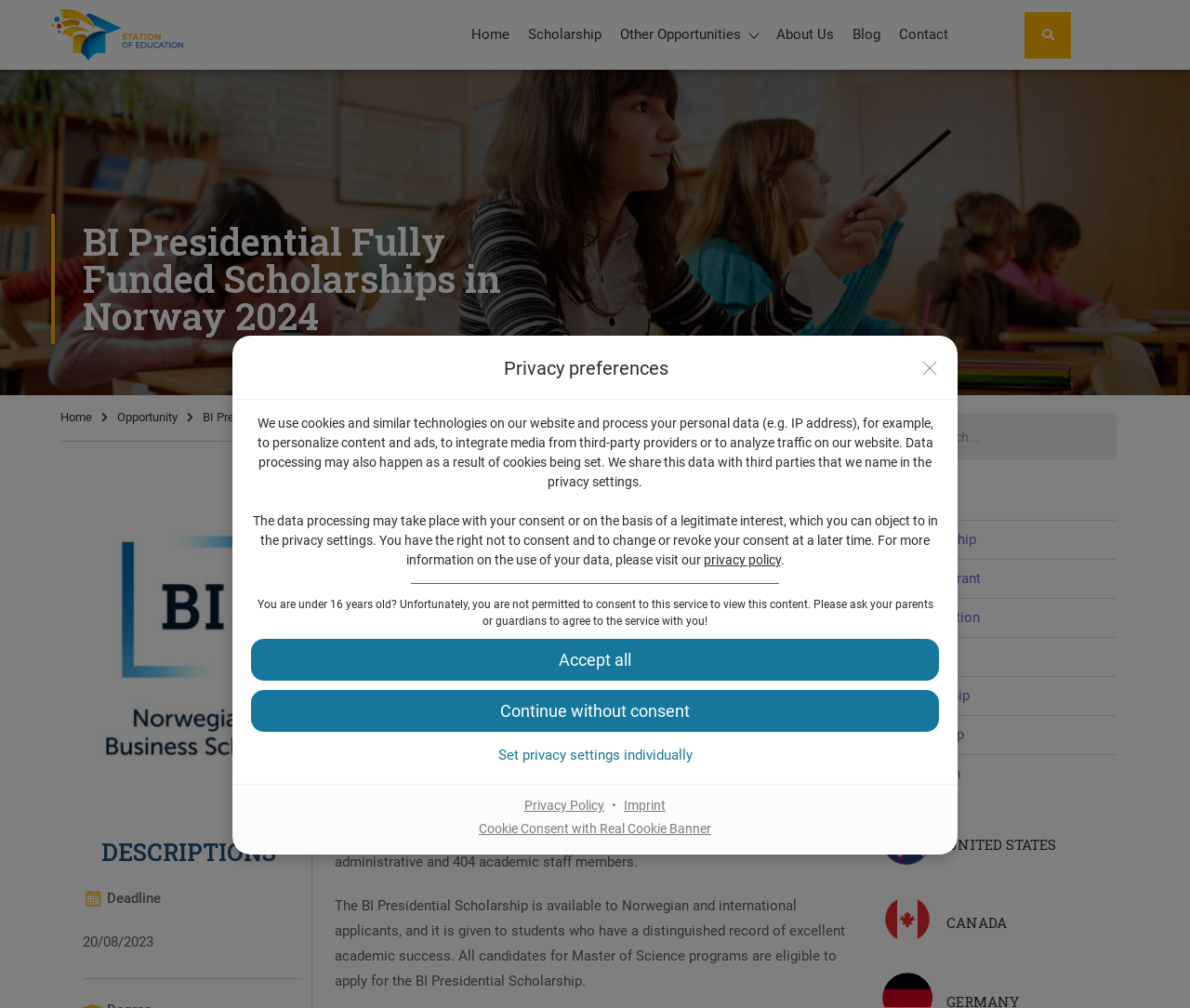Indicate the bounding box coordinates of the element that must be clicked to execute the instruction: "Go to homepage". The coordinates should be given as four float numbers between 0 and 1, i.e., [left, top, right, bottom].

None